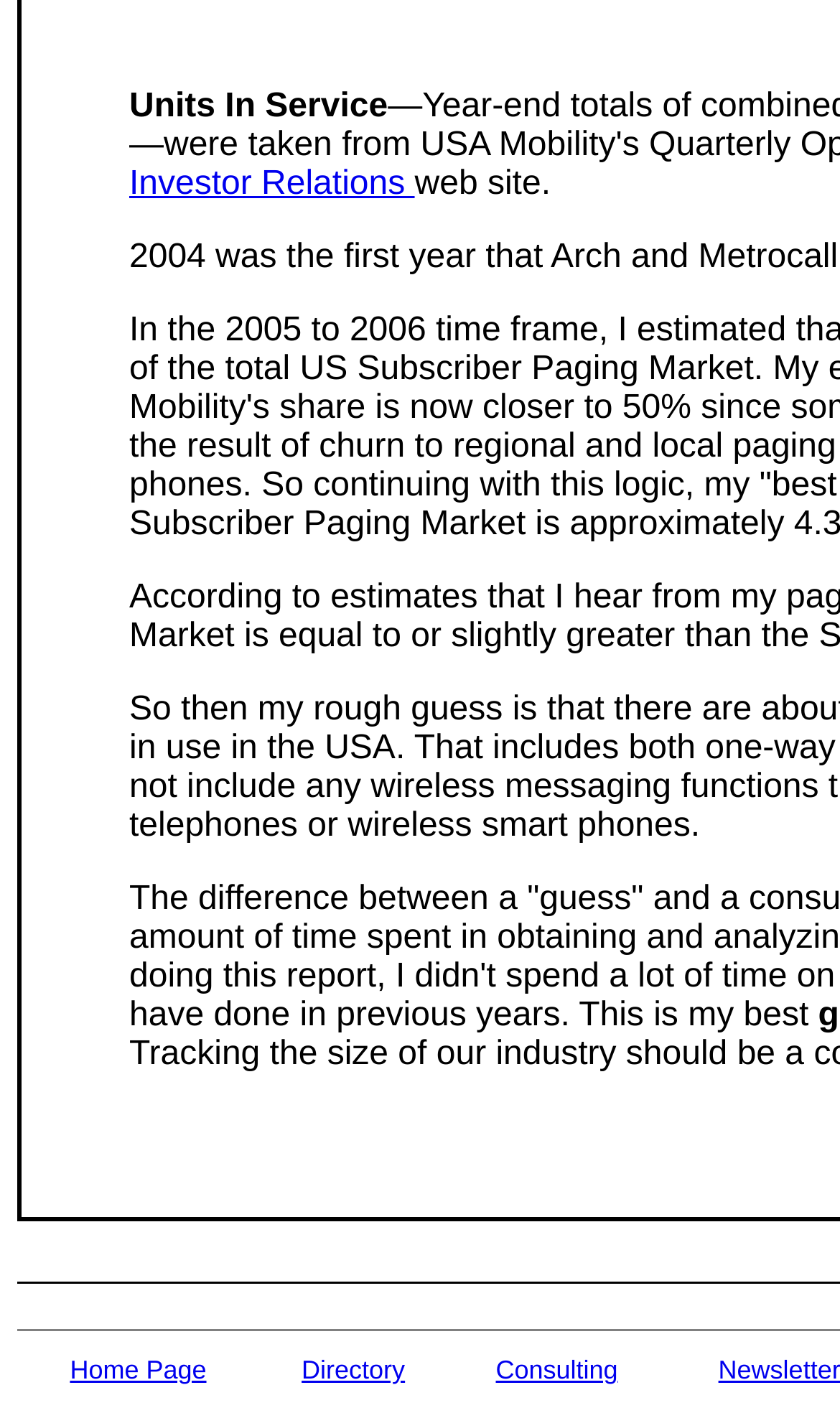What is the text following the 'Investor Relations' link?
By examining the image, provide a one-word or phrase answer.

web site.